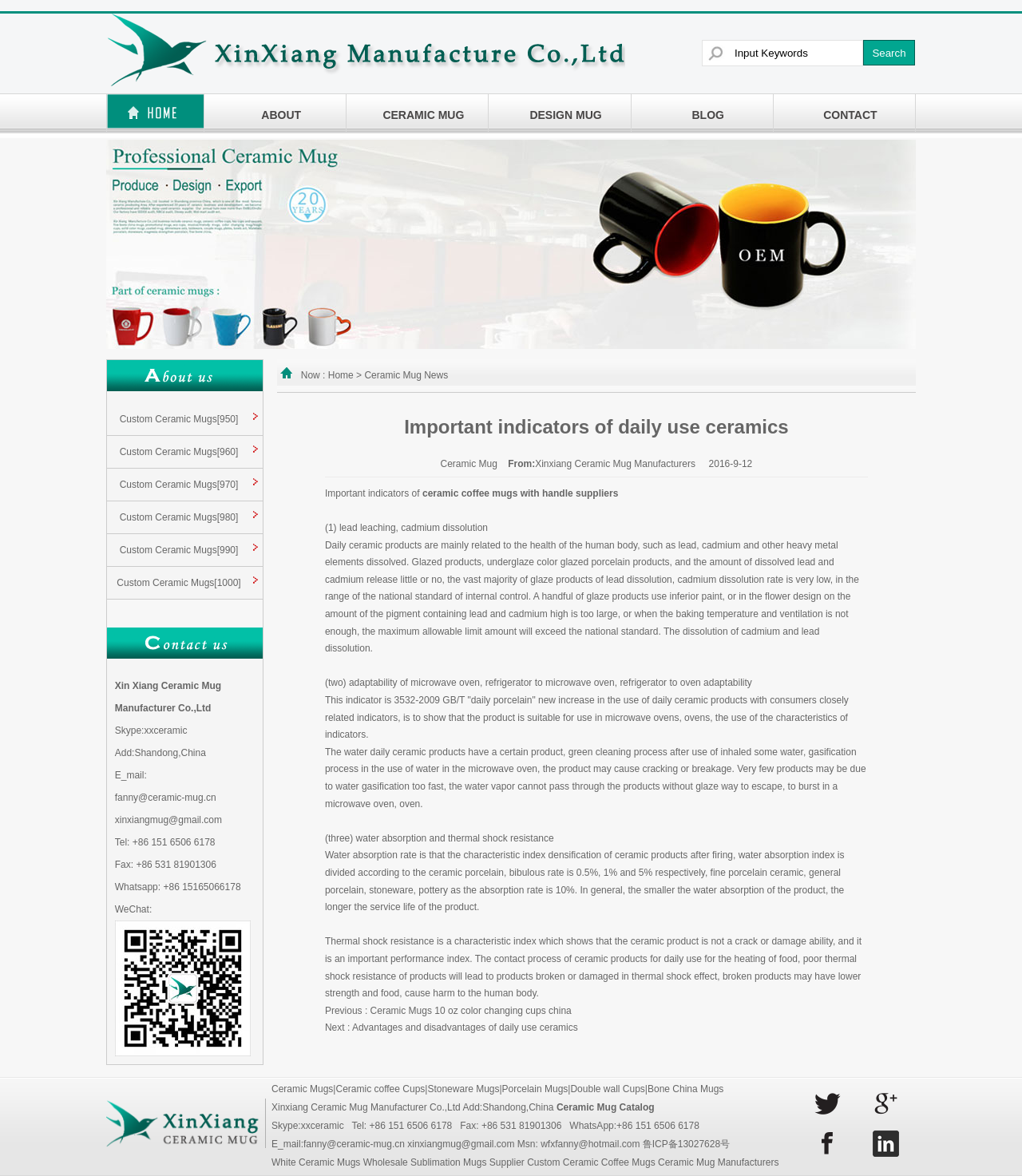Determine the bounding box coordinates for the UI element matching this description: "White Ceramic Mugs Wholesale".

[0.266, 0.984, 0.399, 0.993]